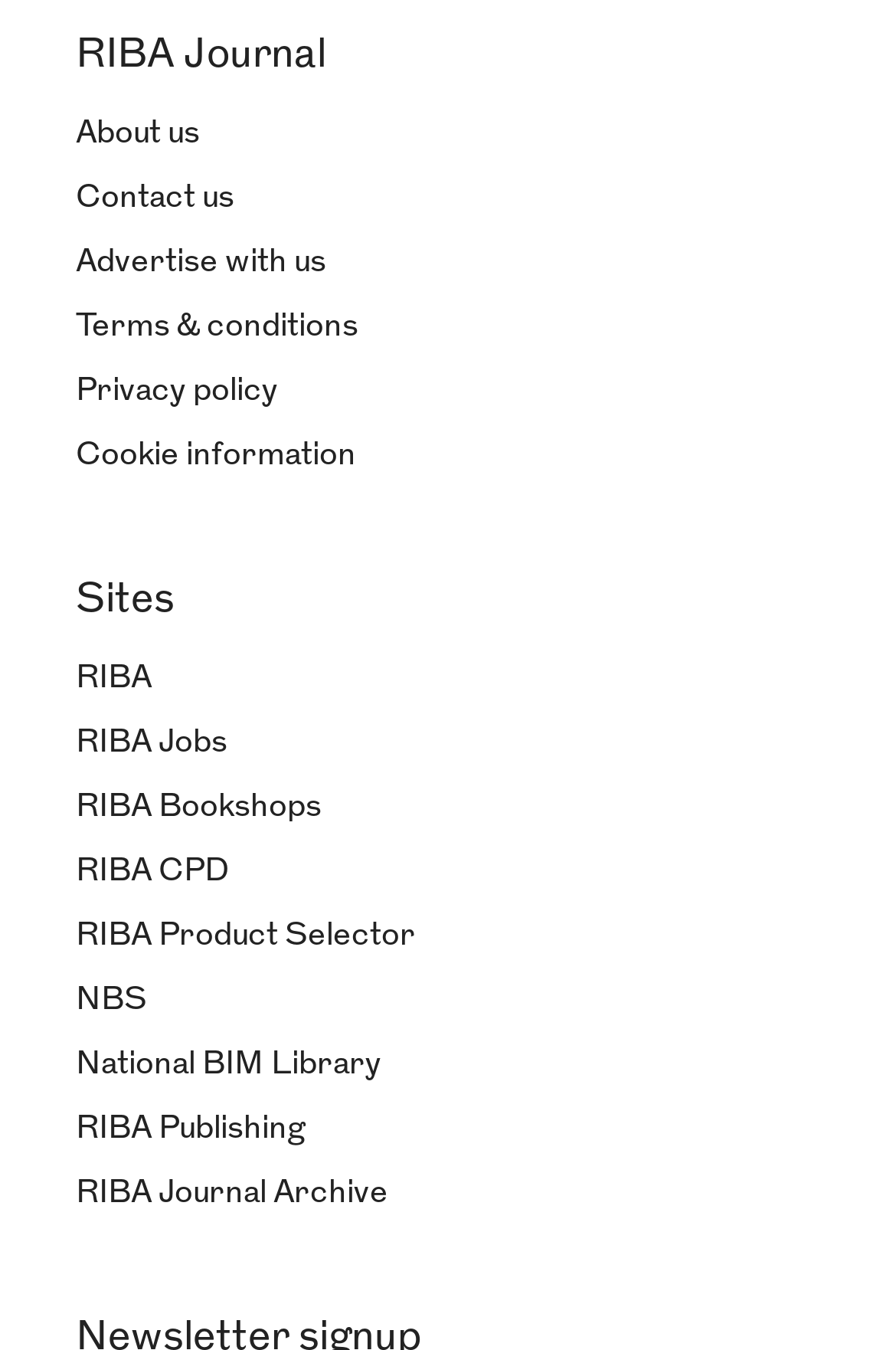Please specify the bounding box coordinates for the clickable region that will help you carry out the instruction: "read terms and conditions".

[0.085, 0.23, 0.4, 0.255]